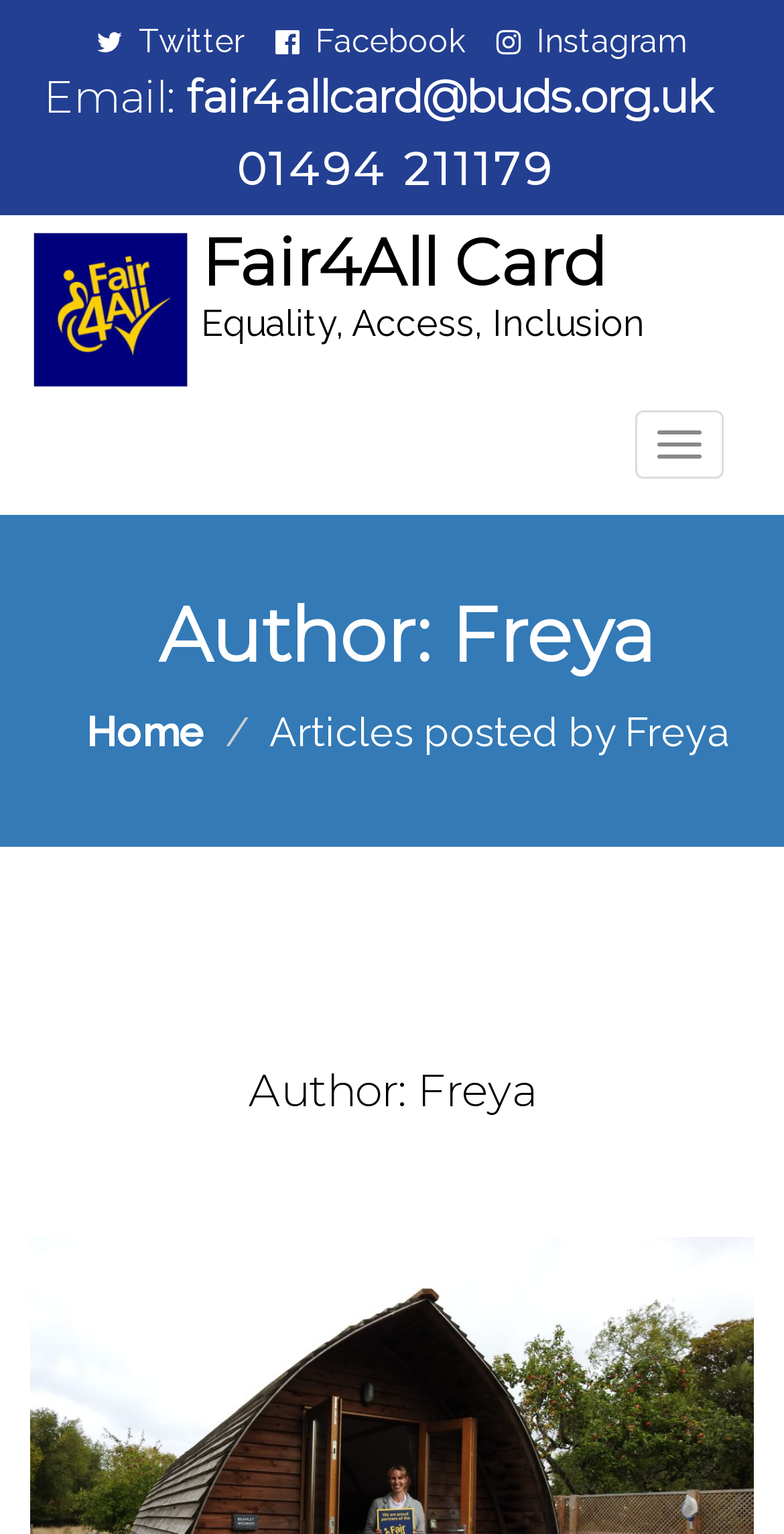Bounding box coordinates should be provided in the format (top-left x, top-left y, bottom-right x, bottom-right y) with all values between 0 and 1. Identify the bounding box for this UI element: name="first-name" placeholder="First name"

None